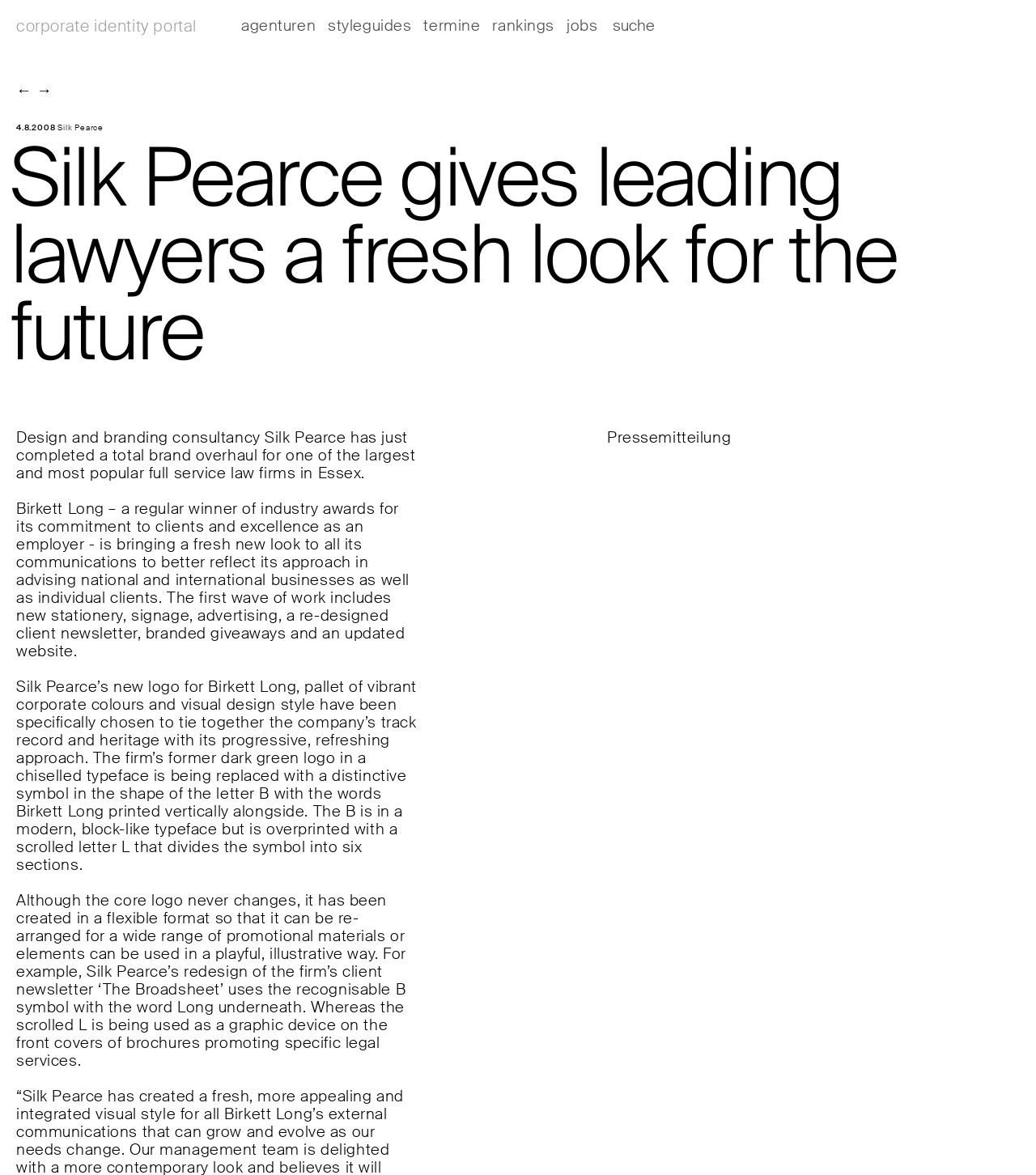Determine the bounding box coordinates for the UI element described. Format the coordinates as (top-left x, top-left y, bottom-right x, bottom-right y) and ensure all values are between 0 and 1. Element description: October 2023

None